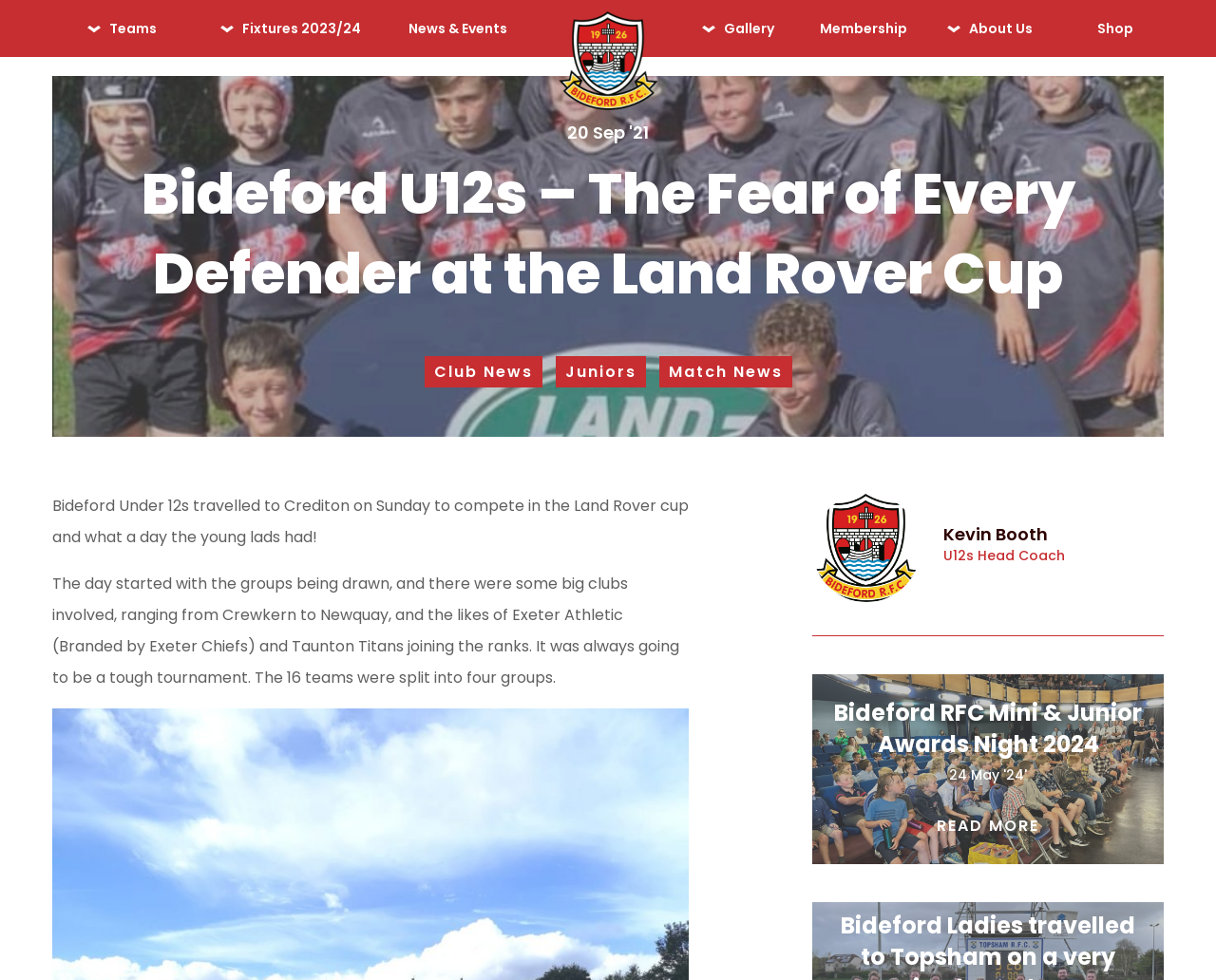Give a concise answer of one word or phrase to the question: 
What are the types of news available?

Club News, Juniors, Match News